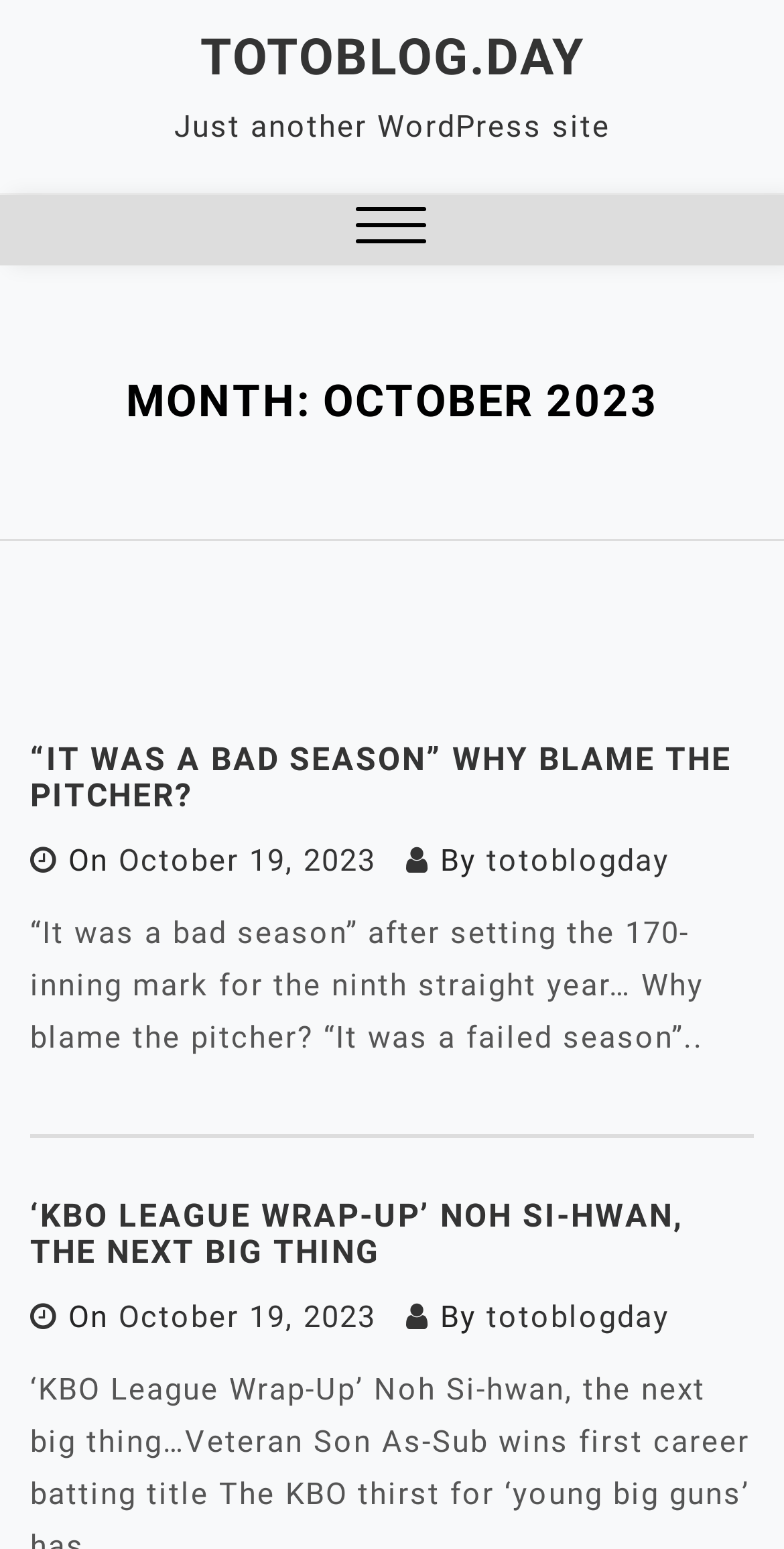Based on the image, provide a detailed response to the question:
What is the date of the first article?

The date of the first article can be found below the heading, where it says 'On October 19, 2023'.